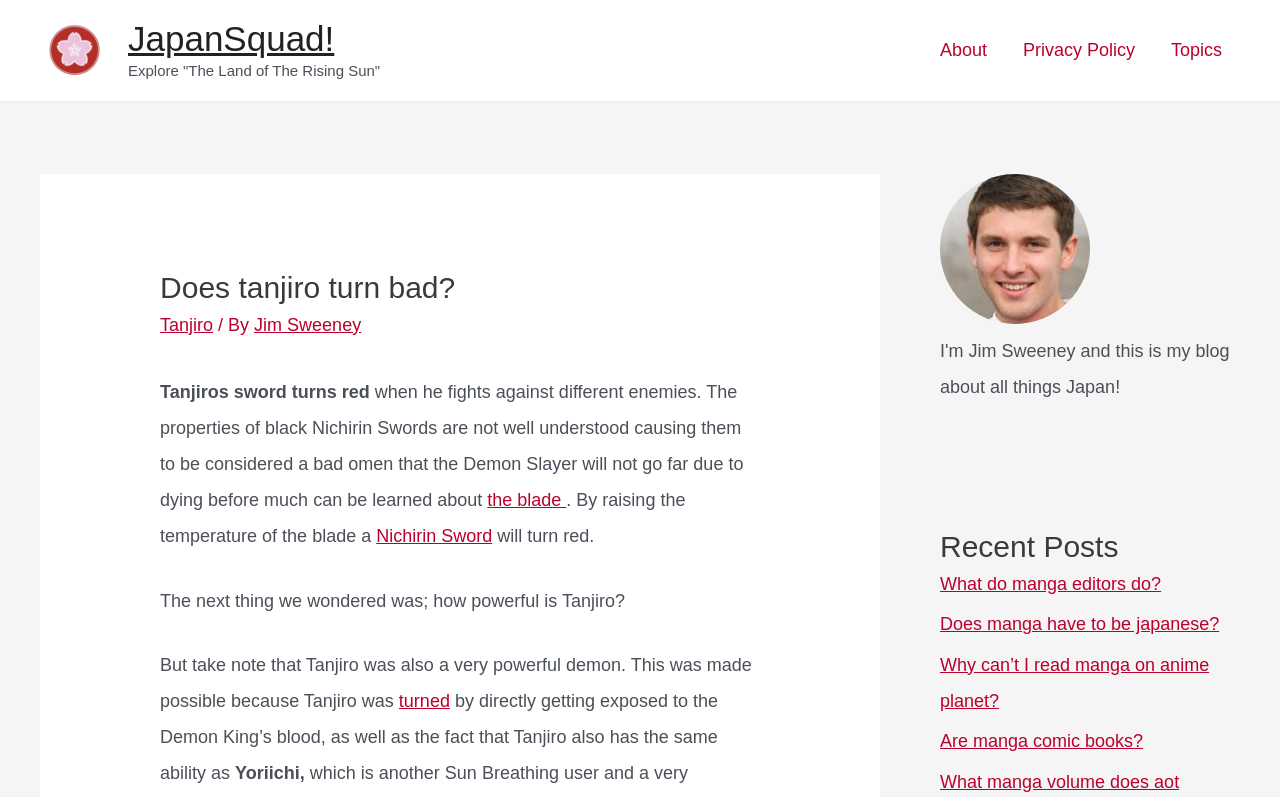Specify the bounding box coordinates of the area to click in order to follow the given instruction: "Click on the link 'What do manga editors do?'."

[0.734, 0.72, 0.907, 0.745]